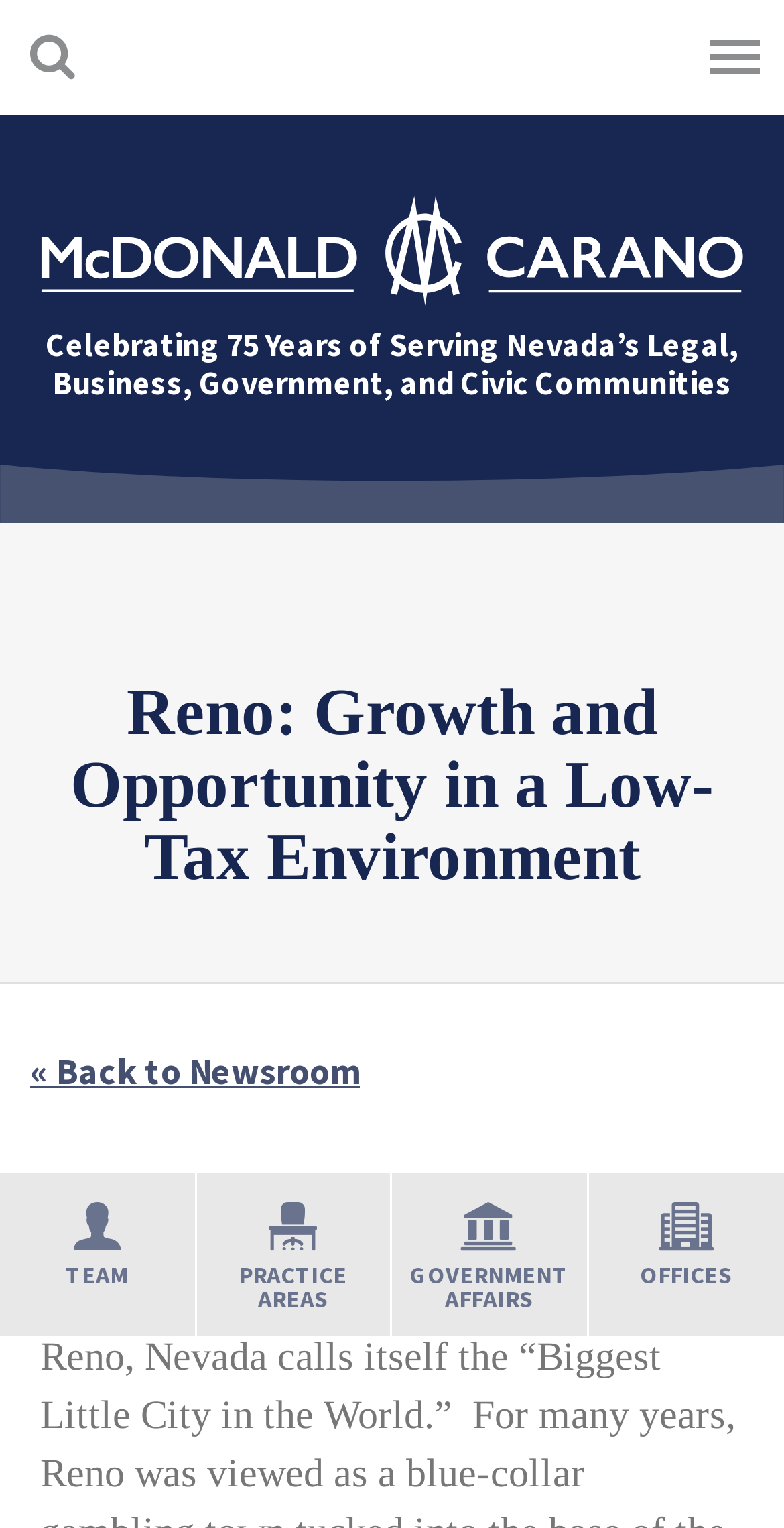Determine the main heading of the webpage and generate its text.

Reno: Growth and Opportunity in a Low-Tax Environment